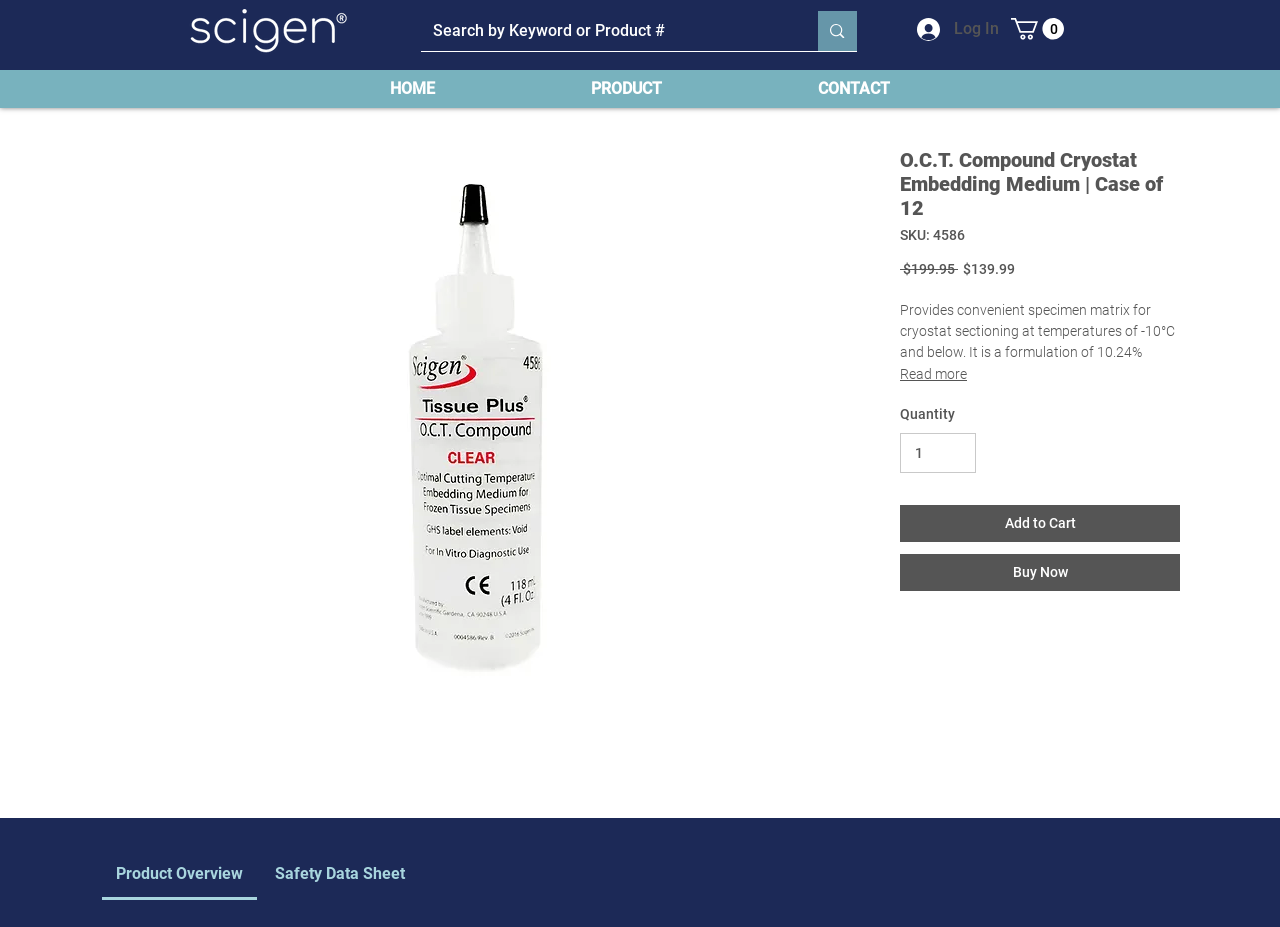Provide a thorough and detailed response to the question by examining the image: 
What is the product name?

I found the product name by looking at the heading element with the text 'O.C.T. Compound Cryostat Embedding Medium | Case of 12' which is a child of the article element.